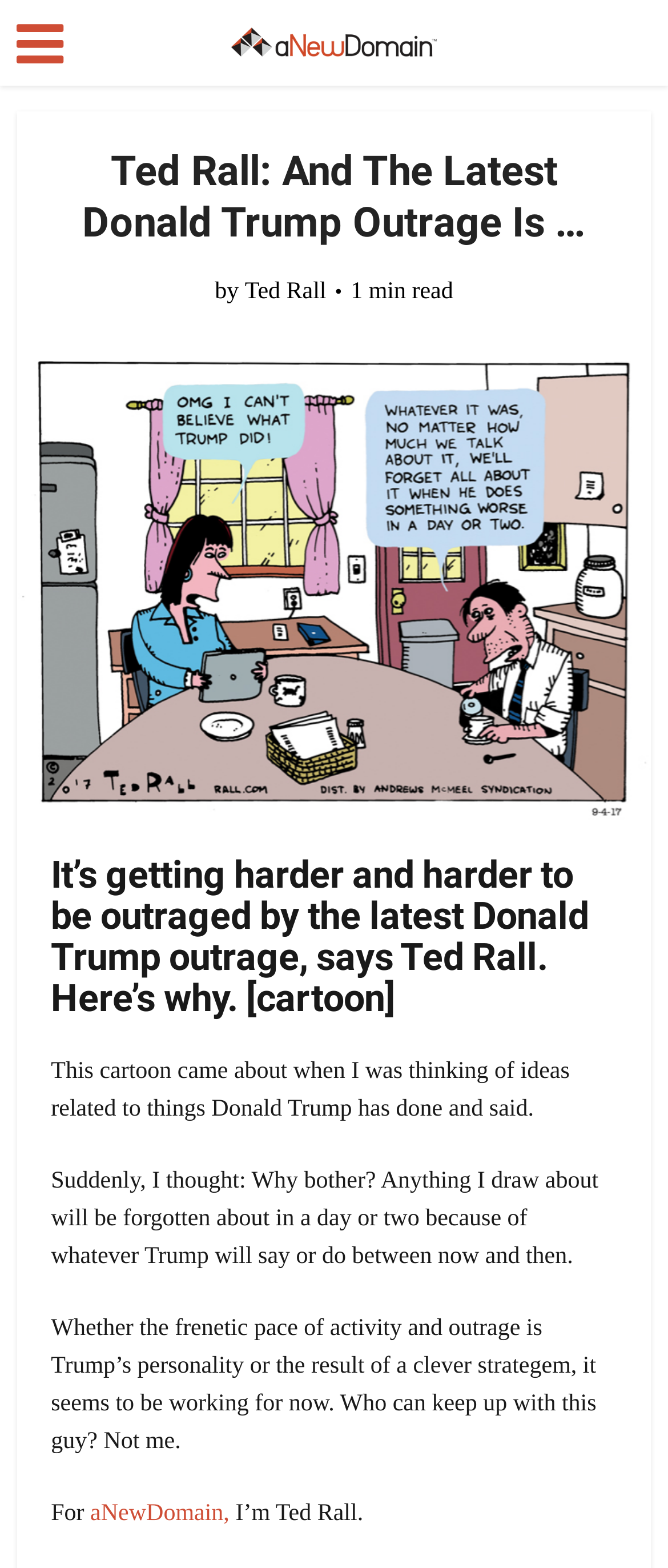Elaborate on the webpage's design and content in a detailed caption.

The webpage is an article titled "Ted Rall: And The Latest Donald Trump Outrage Is …" on aNewDomain. At the top left, there is a small icon represented by a Unicode character '\uf0c9'. Next to it, the website's name "aNewDomain" is written in a link, accompanied by a small image of the website's logo.

Below the title, there is a header section that contains the article's title, the author's name "Ted Rall", and a label indicating the reading time, "1 min read". The article's content is divided into several paragraphs, which start with a brief introduction to the topic of Donald Trump's outrages. The text is written in a conversational tone, with the author expressing their frustration in keeping up with Trump's actions and statements.

Throughout the article, there are no images or other multimedia elements, except for the small icon and the website's logo at the top. The text is the main focus of the page, with the author's thoughts and opinions presented in a straightforward and easy-to-read manner. At the bottom of the page, the author introduces themselves, "I'm Ted Rall", and provides a link to aNewDomain.